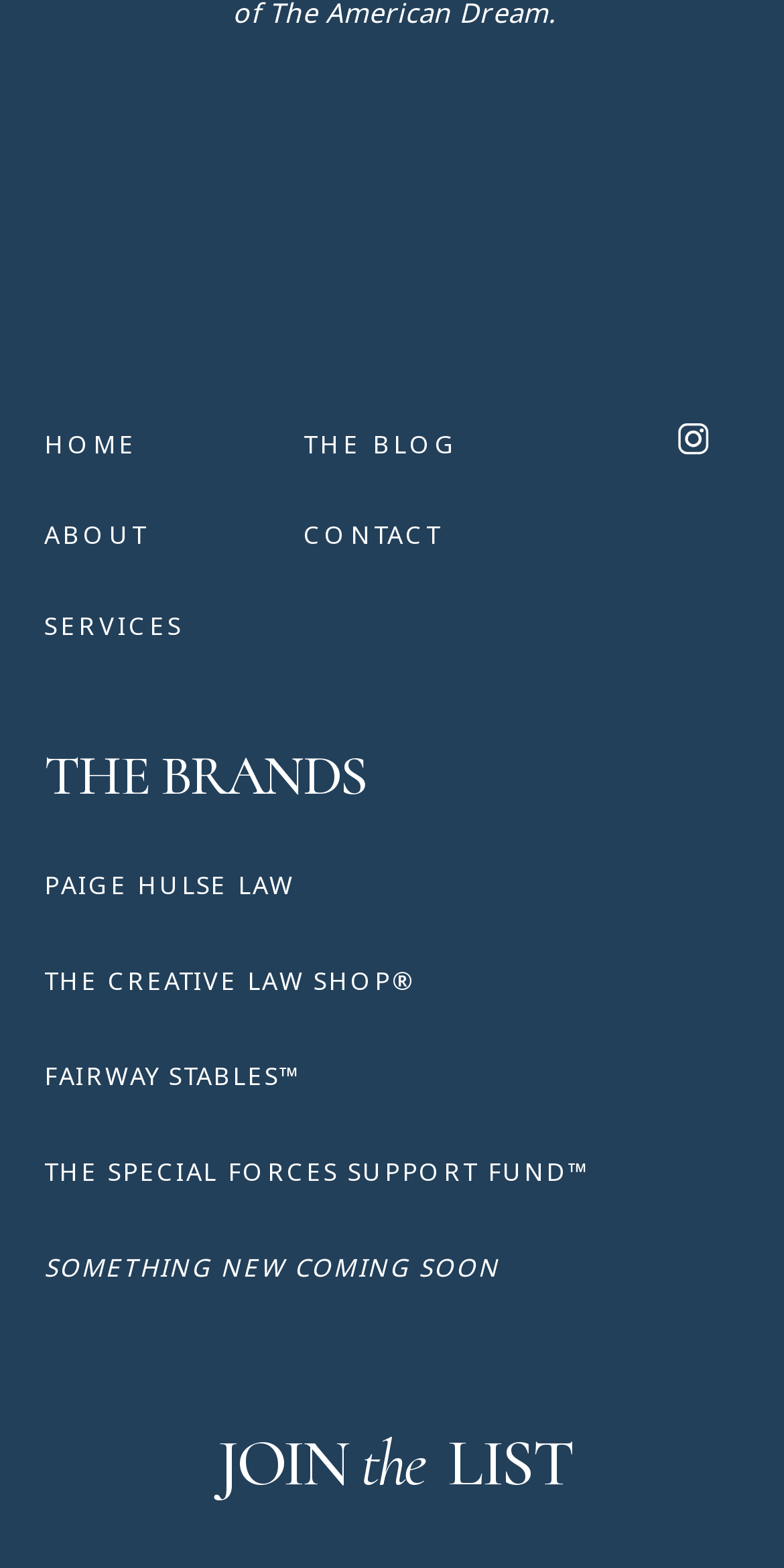Respond to the question below with a single word or phrase:
What is the text at the bottom of the webpage?

SOMETHING NEW COMING SOON